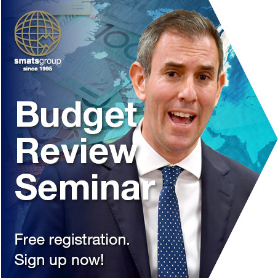Craft a thorough explanation of what is depicted in the image.

The image promotes a "Budget Review Seminar" organized by smatsgroup, which has been operational since 1966. The foreground features a speaker, dressed in a professional suit, conveying enthusiasm about the event. Behind him is a dynamic backdrop comprised of financial elements, such as currency notes and graphs, emphasizing the theme of finance and budgeting. The text highlights that registration is free and encourages viewers to sign up now, making this seminar accessible for those interested in financial insights and updates. The overall design conveys a professional and inviting atmosphere, aimed at engaging potential attendees.